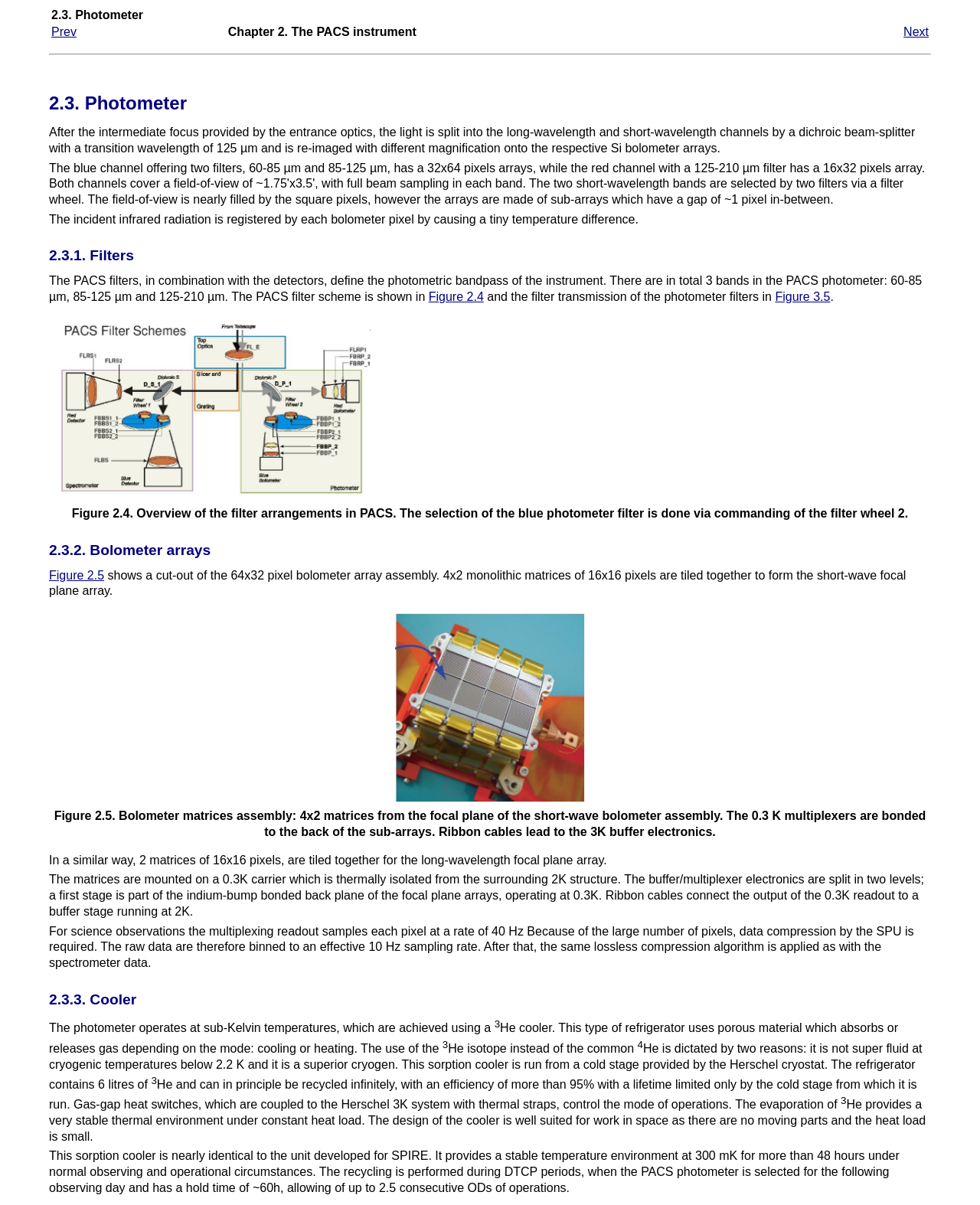Respond to the following query with just one word or a short phrase: 
What is the function of the gas-gap heat switches?

Control the mode of operations